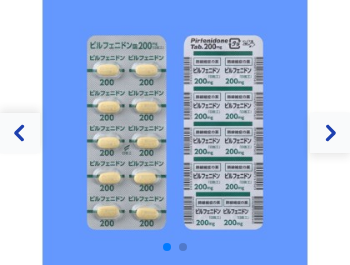Offer a detailed explanation of the image.

The image displays a packaging of Pirfenidone tablets, specifically 200 mg, intended for the treatment of idiopathic pulmonary fibrosis. On the left side, several capsules are neatly arranged, each marked with "200" to indicate their dosage. The right side features a detailed label showcasing the product name "Pirfenidone" along with the corresponding 200 mg dosage. The packaging design includes a light blue background, enhancing the visibility of the tablets, and it appears to be designed for easy identification in a pharmacy setting.